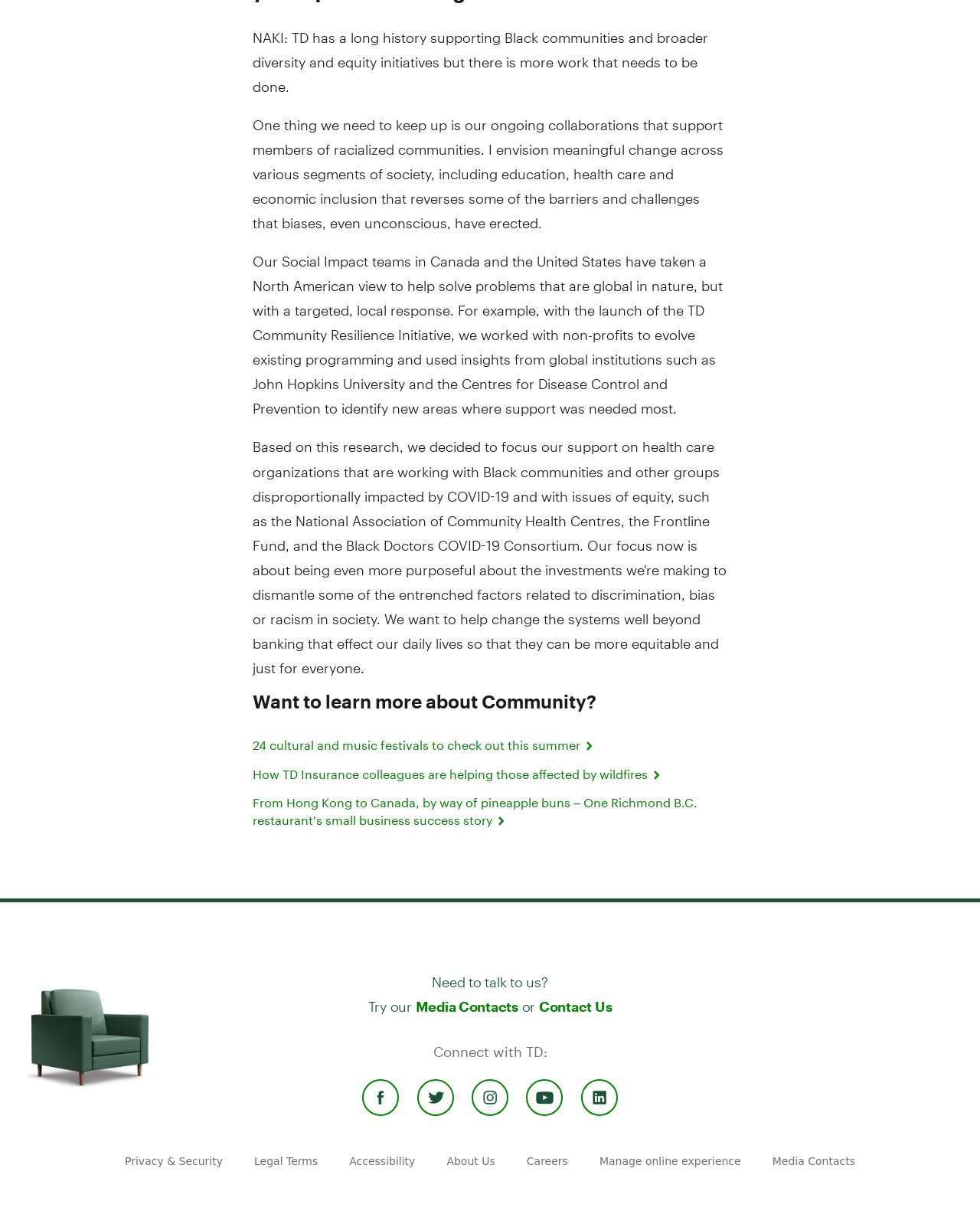What social media platforms can users follow TD on?
Based on the screenshot, give a detailed explanation to answer the question.

Users can follow TD on various social media platforms, including Facebook, Twitter, Instagram, YouTube, and LinkedIn, as indicated by the links and icons at the bottom of the webpage.